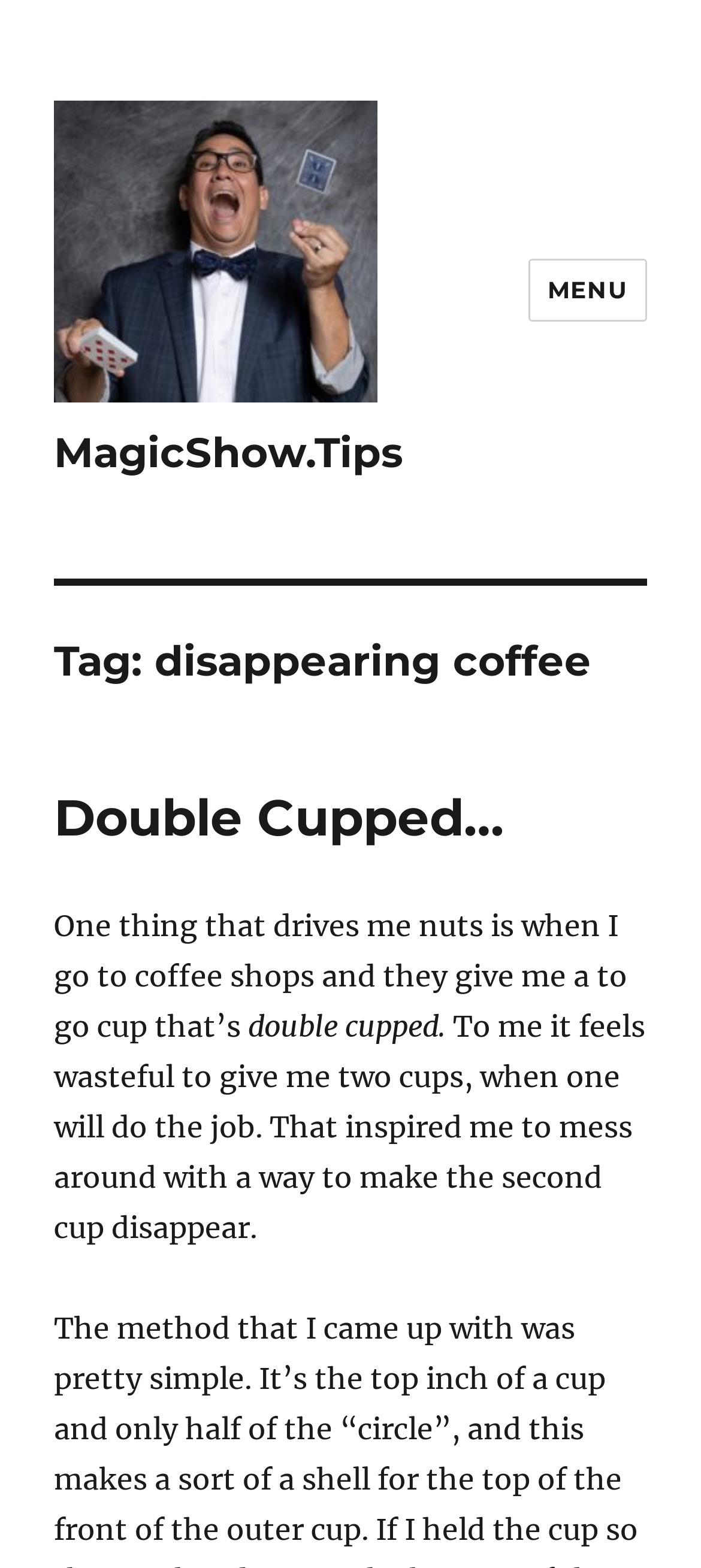Respond with a single word or phrase to the following question:
What is the topic of the article?

disappearing coffee